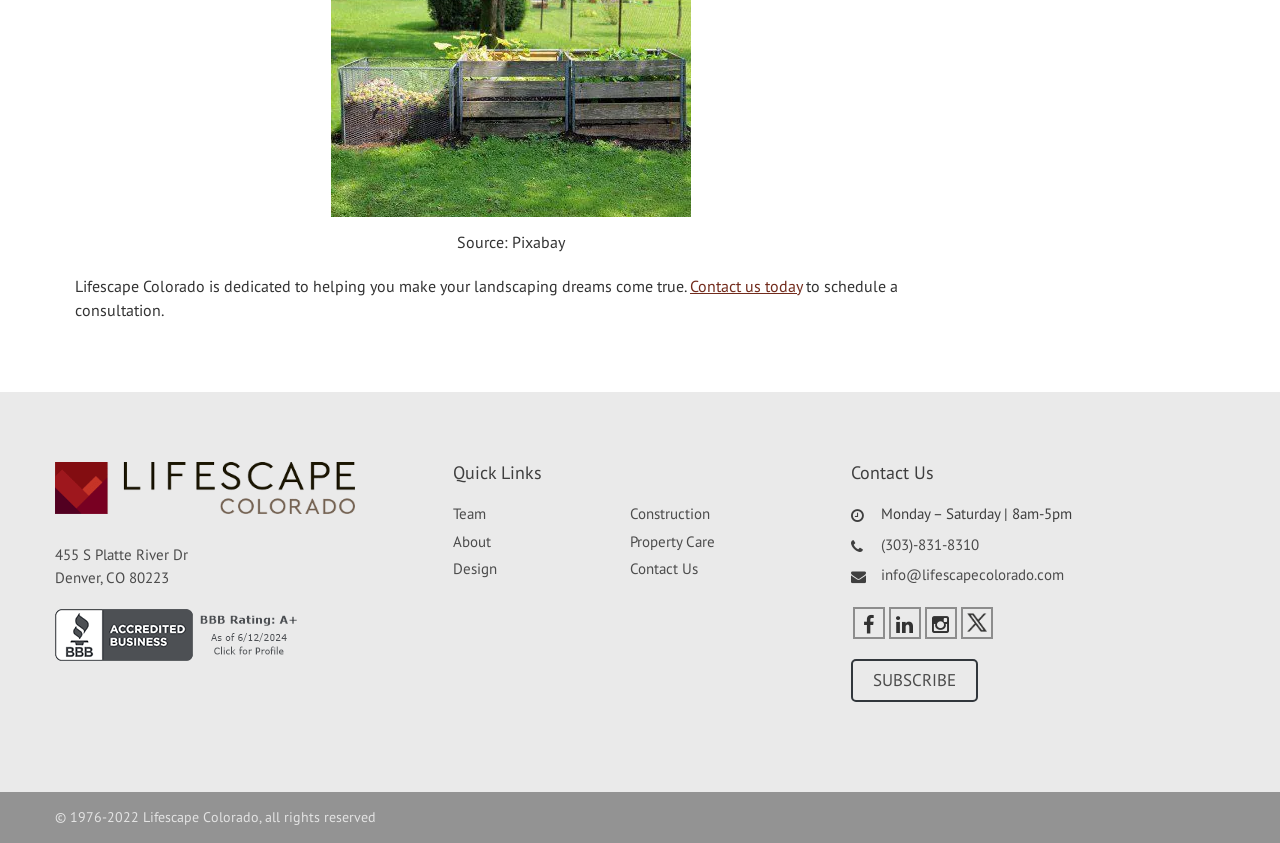What is the company name?
Provide a detailed and extensive answer to the question.

The company name is mentioned in the image caption 'Lifescape Colorado' and also in the text 'Lifescape Colorado is dedicated to helping you make your landscaping dreams come true.'